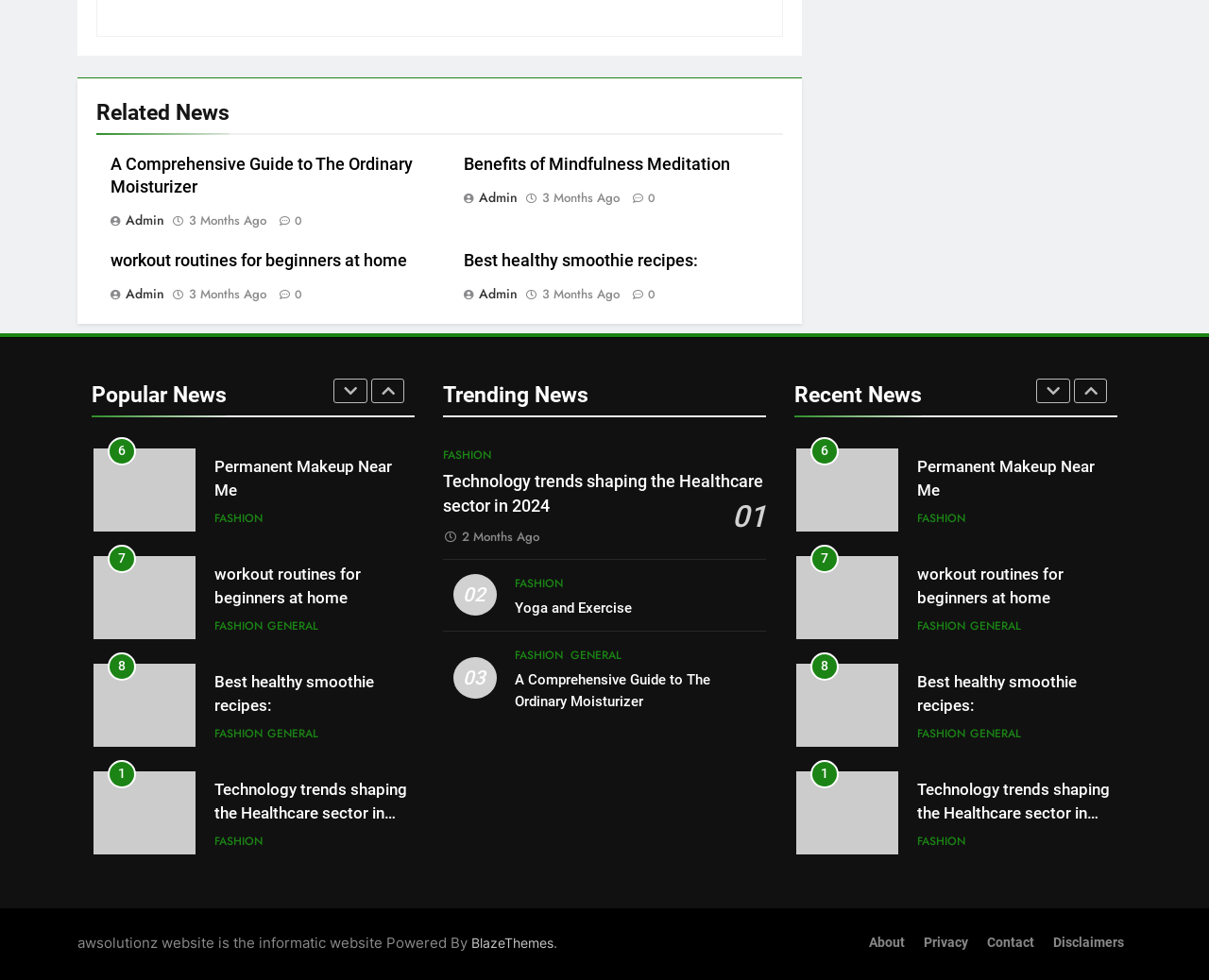Please identify the bounding box coordinates of the area that needs to be clicked to fulfill the following instruction: "Read the article 'workout routines for beginners at home'."

[0.177, 0.351, 0.341, 0.404]